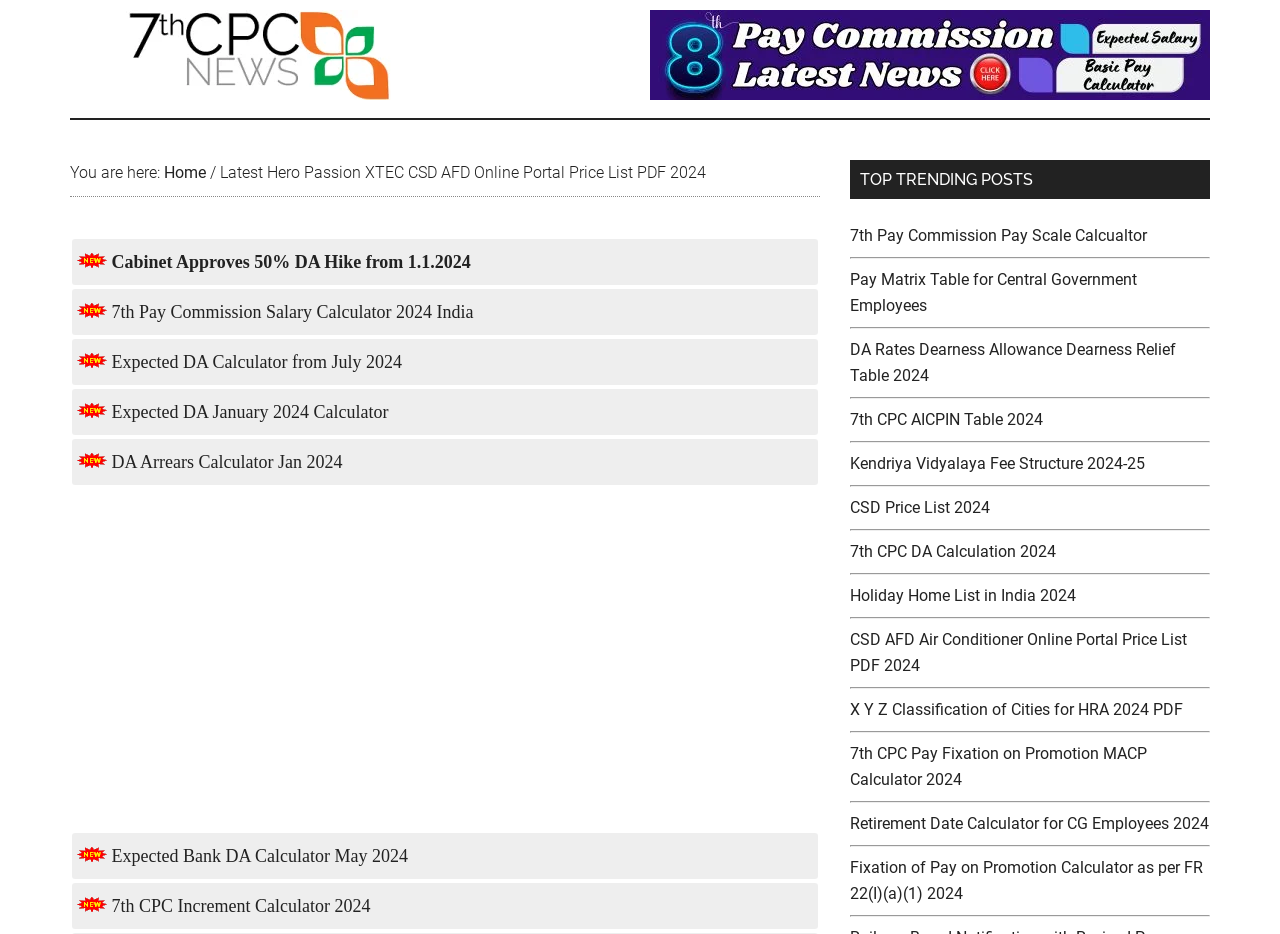Please identify the bounding box coordinates of the clickable region that I should interact with to perform the following instruction: "Download the 'CSD AFD Air Conditioner Online Portal Price List PDF 2024'". The coordinates should be expressed as four float numbers between 0 and 1, i.e., [left, top, right, bottom].

[0.664, 0.675, 0.927, 0.723]